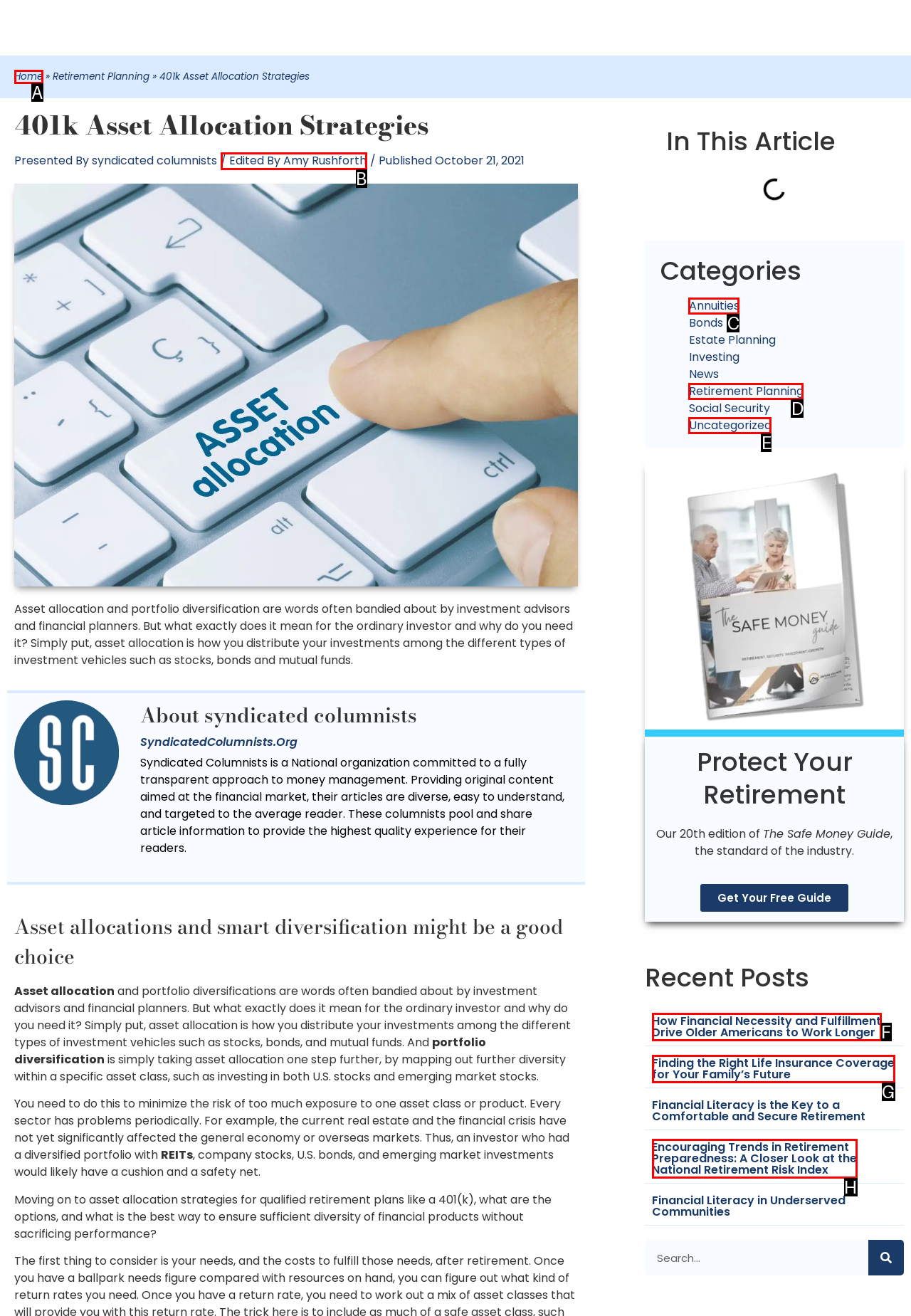Identify the HTML element that matches the description: Annuities
Respond with the letter of the correct option.

C